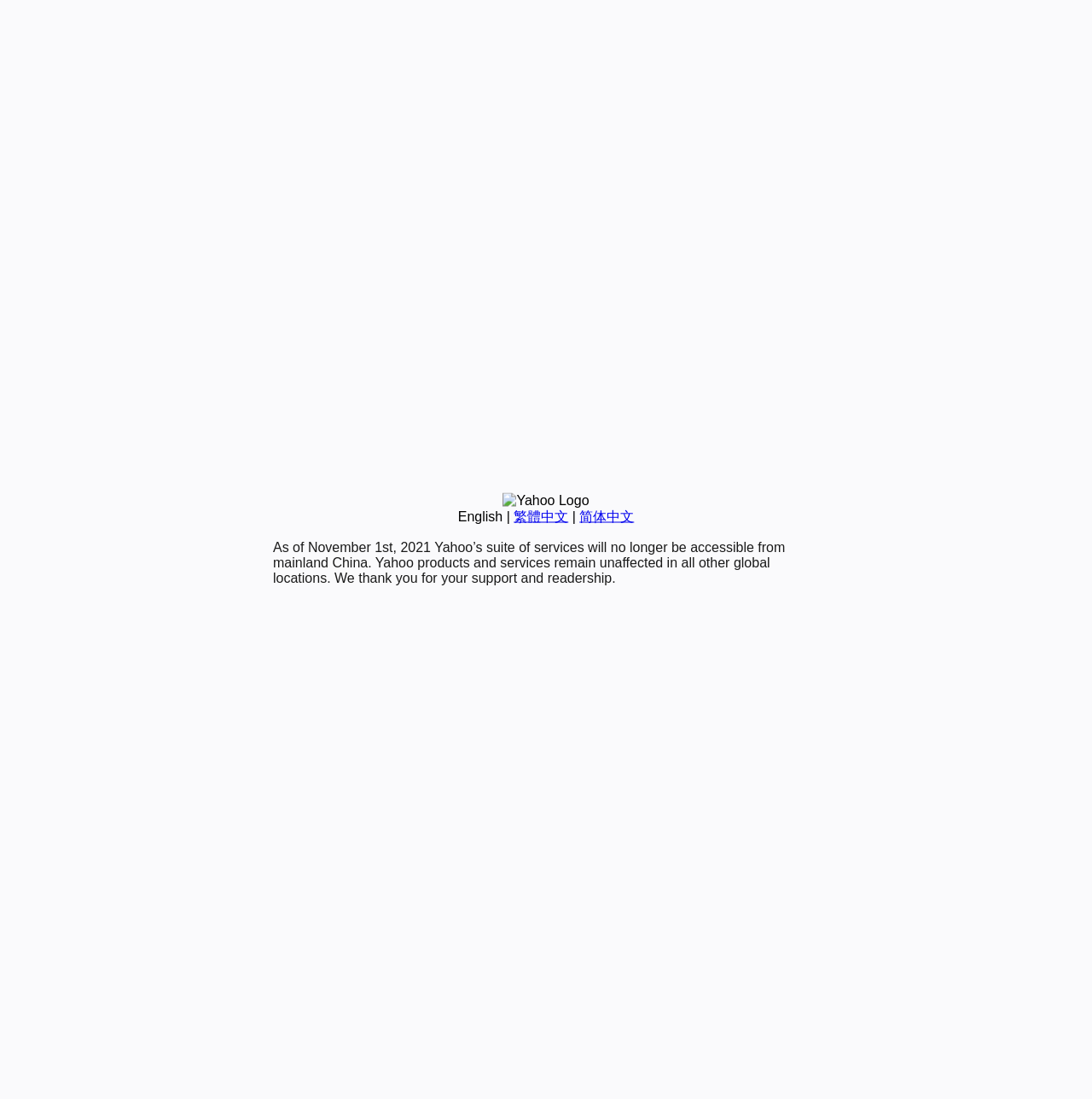Using the provided element description: "English", identify the bounding box coordinates. The coordinates should be four floats between 0 and 1 in the order [left, top, right, bottom].

[0.419, 0.463, 0.46, 0.476]